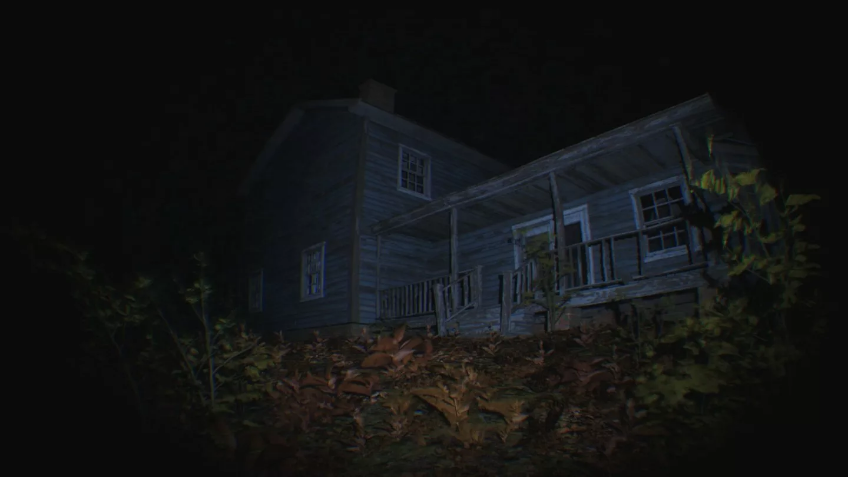Present an elaborate depiction of the scene captured in the image.

The image depicts a haunting, dimly lit view of an old, weathered house that evokes a sense of eerie mystery and foreboding. The house features dark blue wooden walls, a porch with rickety railings, and windows that seem to peer out into the darkness, enhancing its unsettling presence. Surrounding the house are fallen leaves and overgrown foliage, adding to the abandoned feel. This scene is likely inspired by the upcoming horror game "Paranormal Tales," developed by the award-winning studio Digital Cybercherries. The game promises an immersive experience through various eerie locations, tapping into hyper-realism technology with stunning graphics created using Unreal Engine 5. Players will explore the chilling narratives behind mysterious disappearances, leveraging different perspectives in a first-person shooter format. The atmosphere captured in the image reflects the spine-chilling adventures that await within the game.